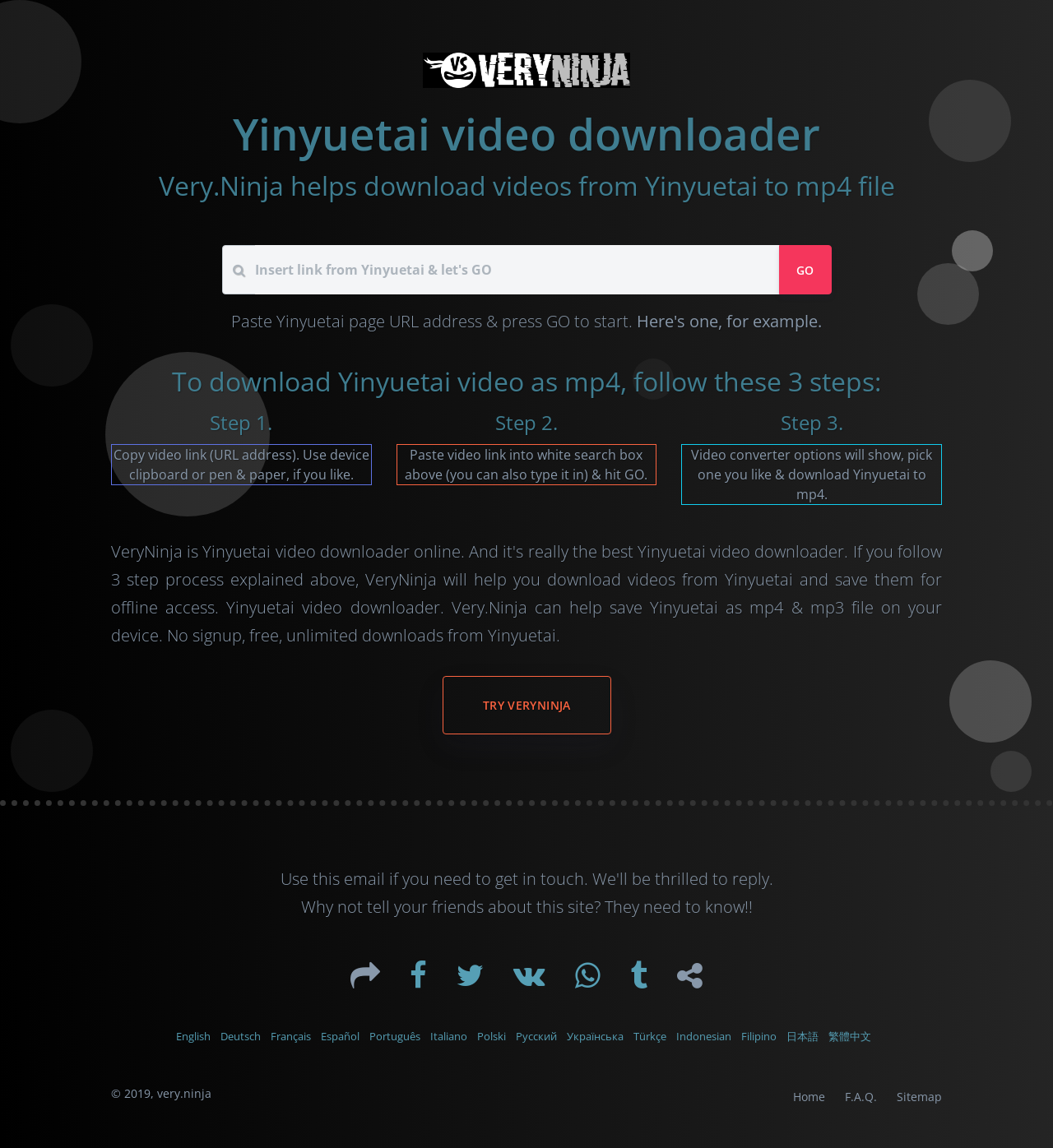Kindly determine the bounding box coordinates of the area that needs to be clicked to fulfill this instruction: "Download Yinyuetai video".

[0.242, 0.213, 0.74, 0.256]